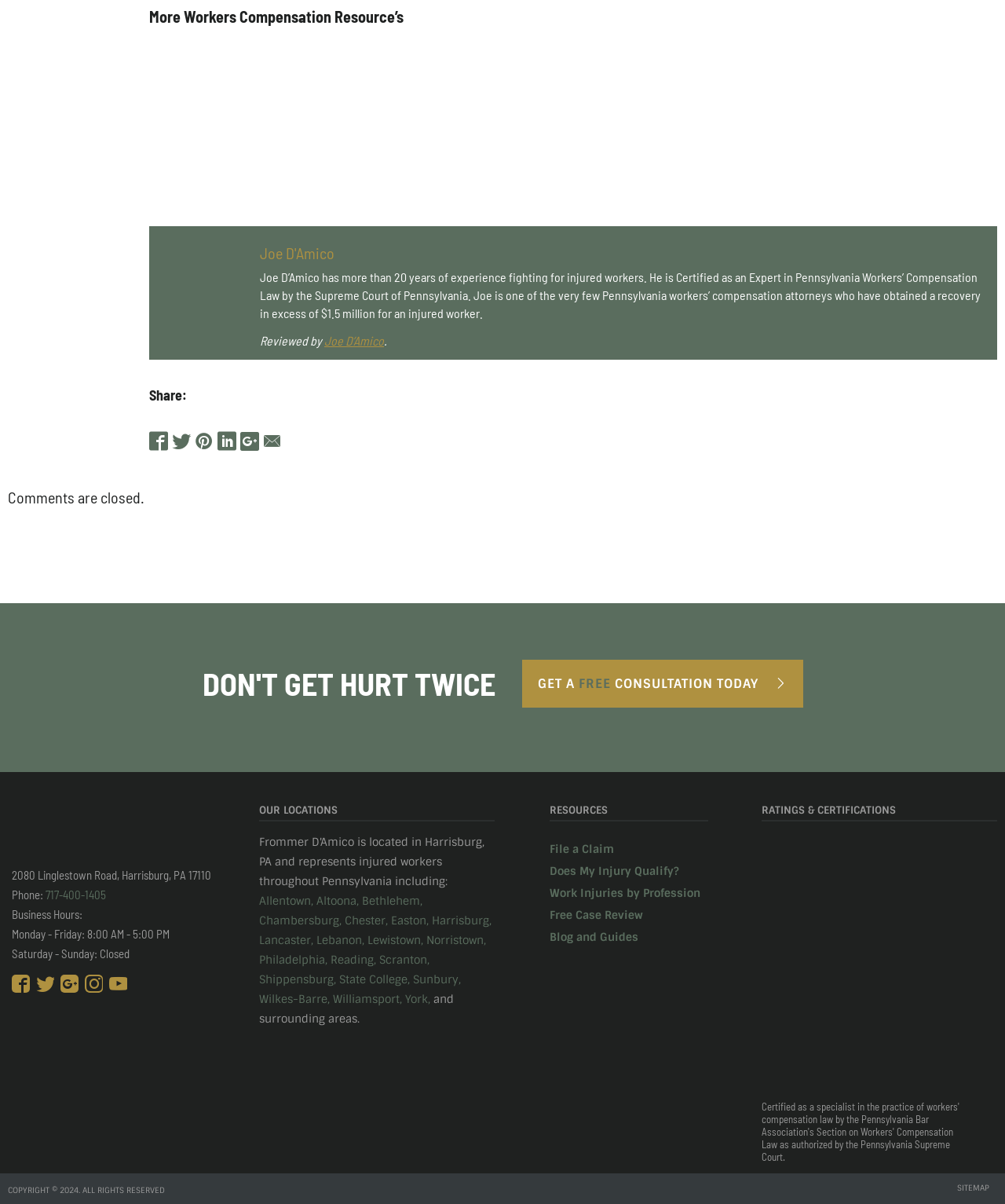Identify the bounding box coordinates of the region I need to click to complete this instruction: "View the 'SITEMAP'".

[0.952, 0.984, 0.992, 0.99]